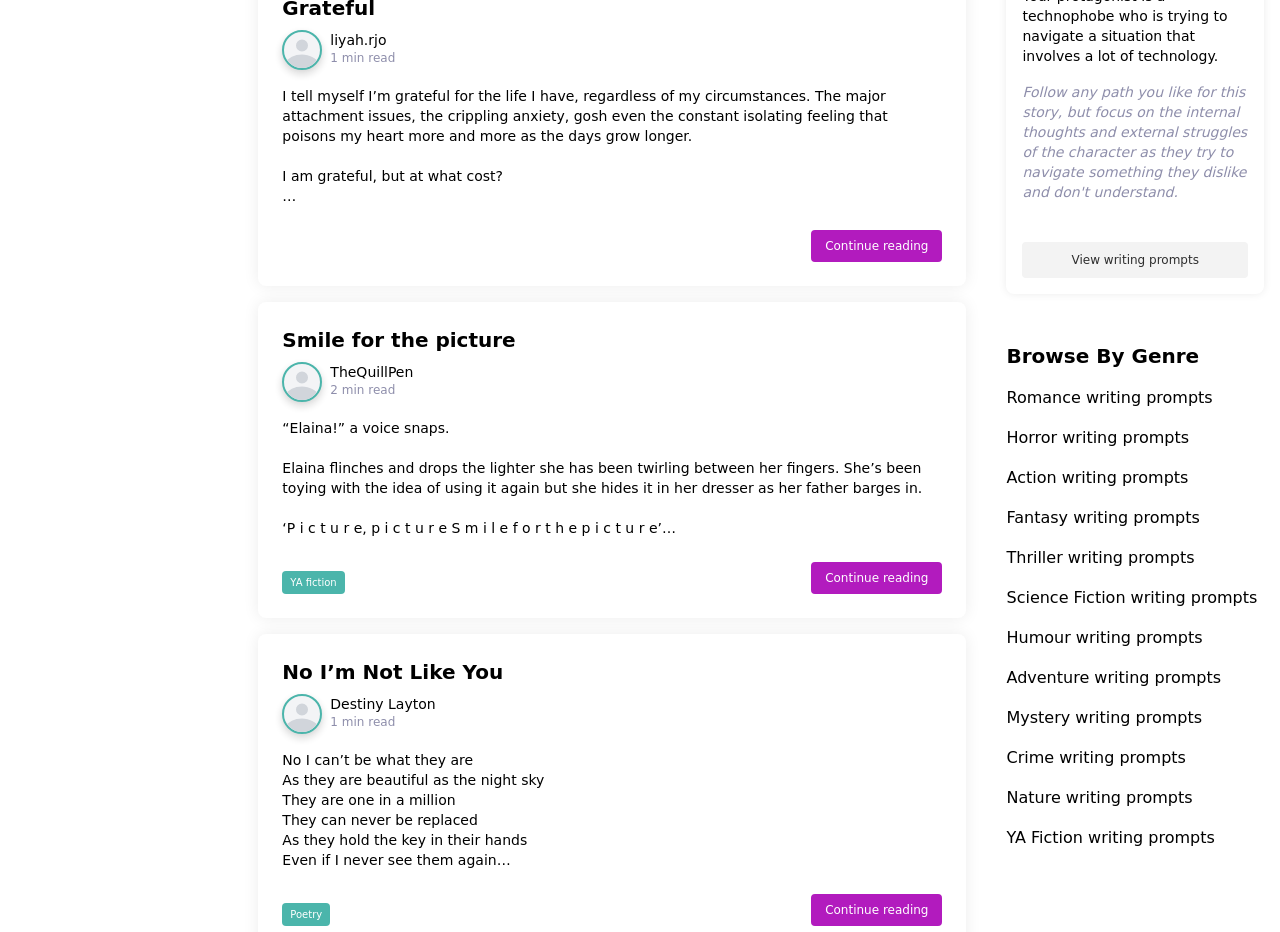What is the genre of the first writing prompt?
Kindly offer a comprehensive and detailed response to the question.

The first writing prompt is 'liyah.rjo 1 min read' and it has a link 'YA fiction' below it, indicating that the genre of this writing prompt is YA fiction.